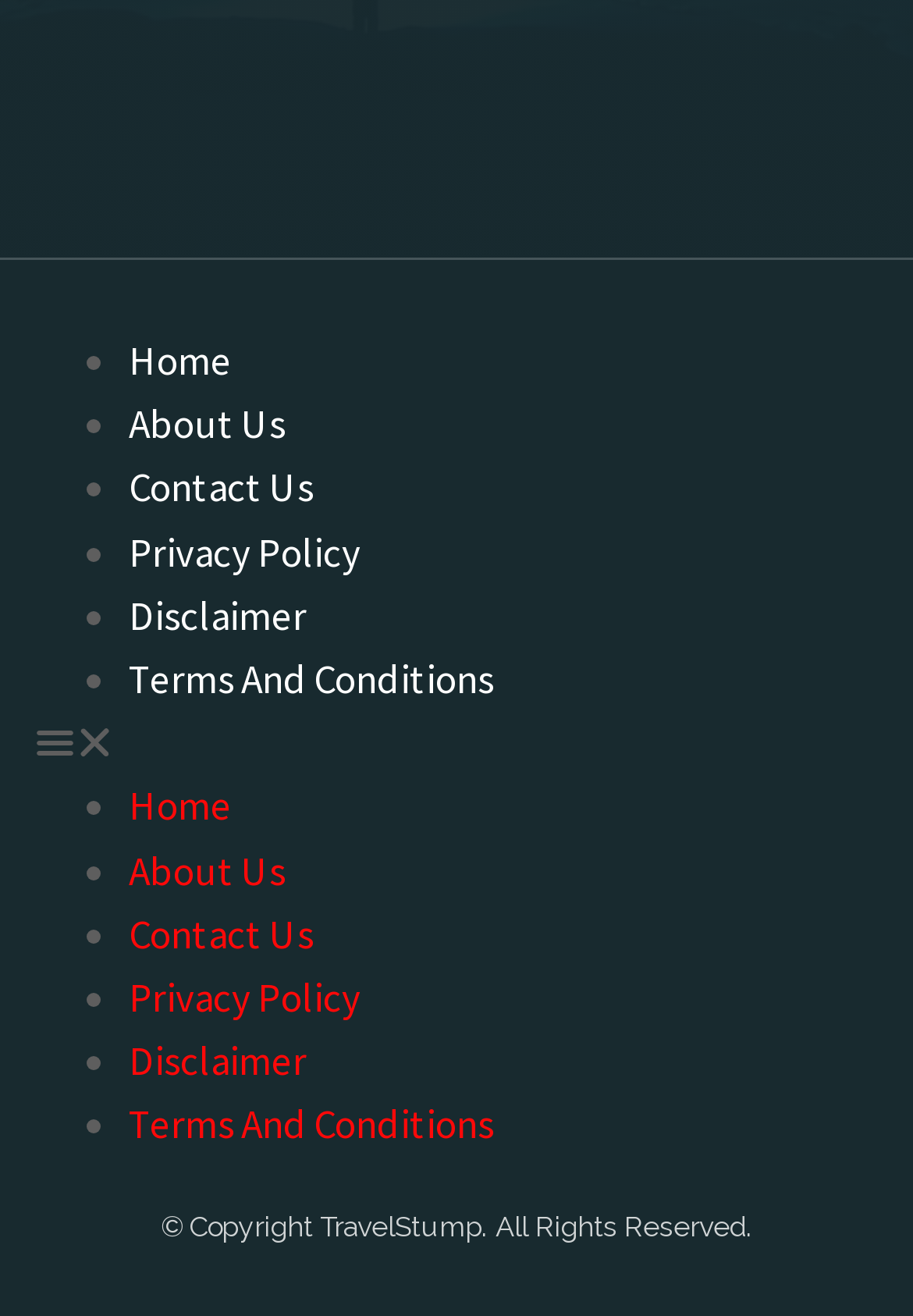Provide the bounding box coordinates for the specified HTML element described in this description: "Terms And Conditions". The coordinates should be four float numbers ranging from 0 to 1, in the format [left, top, right, bottom].

[0.141, 0.496, 0.541, 0.536]